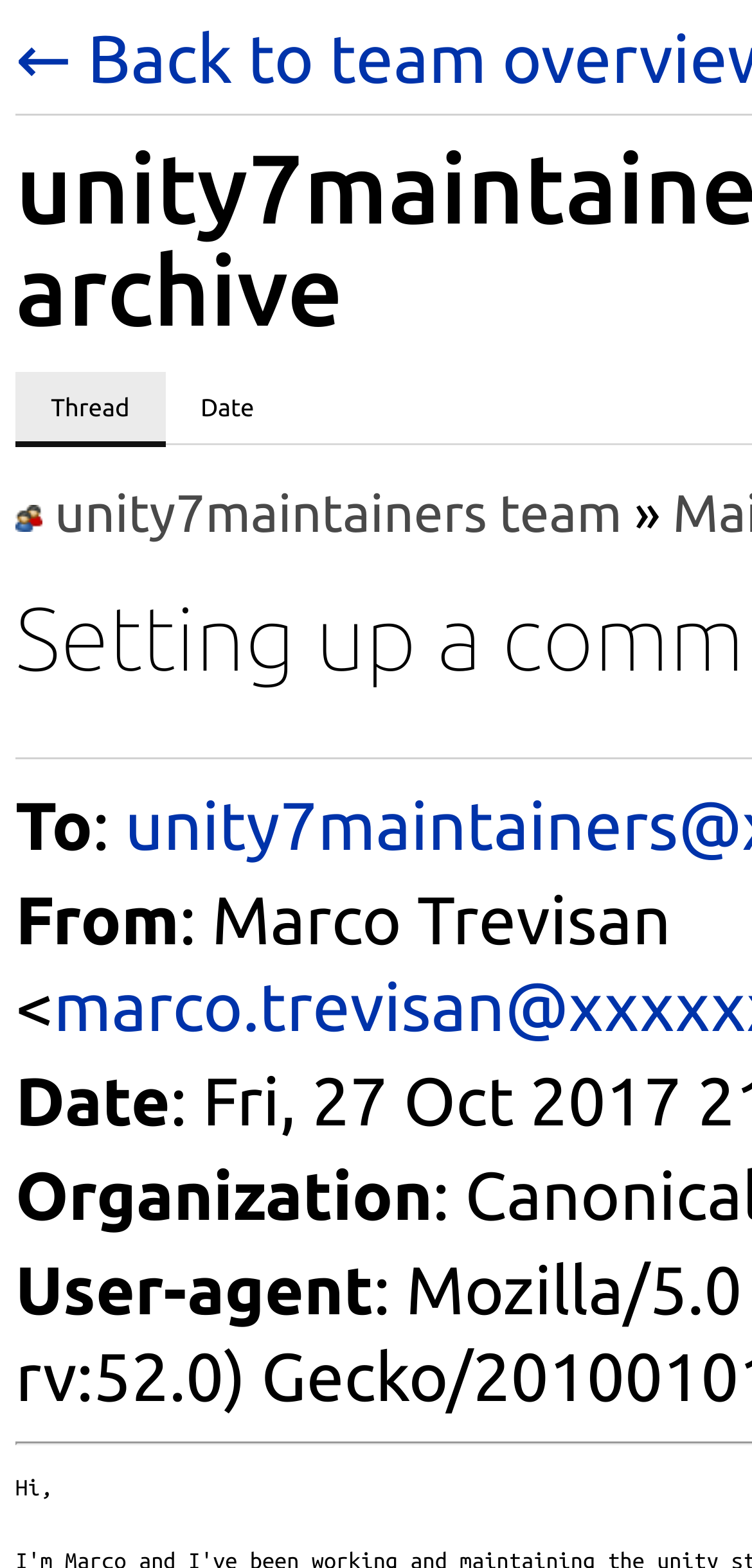Offer a detailed account of what is visible on the webpage.

The webpage appears to be a mailing list archive page for the "unity7maintainers team" in Launchpad. At the top, there are two list items, "View messages by thread" and "View messages by date", which are positioned side by side, with the former on the left and the latter on the right. Each list item contains a link, "Thread" and "Date", respectively.

Below these list items, there is a link to the "unity7maintainers team" page, which is centered and takes up most of the width of the page. 

Further down, there are several static text elements, arranged vertically, which display information about an email message. The first two elements, "To" and ":", are positioned on the same line, with the "To" text on the left and the colon on the right. 

Below this, there are more static text elements, each on a new line, displaying information such as the sender's name and email address, the date, organization, and user-agent. These elements are all aligned to the left and are stacked vertically.